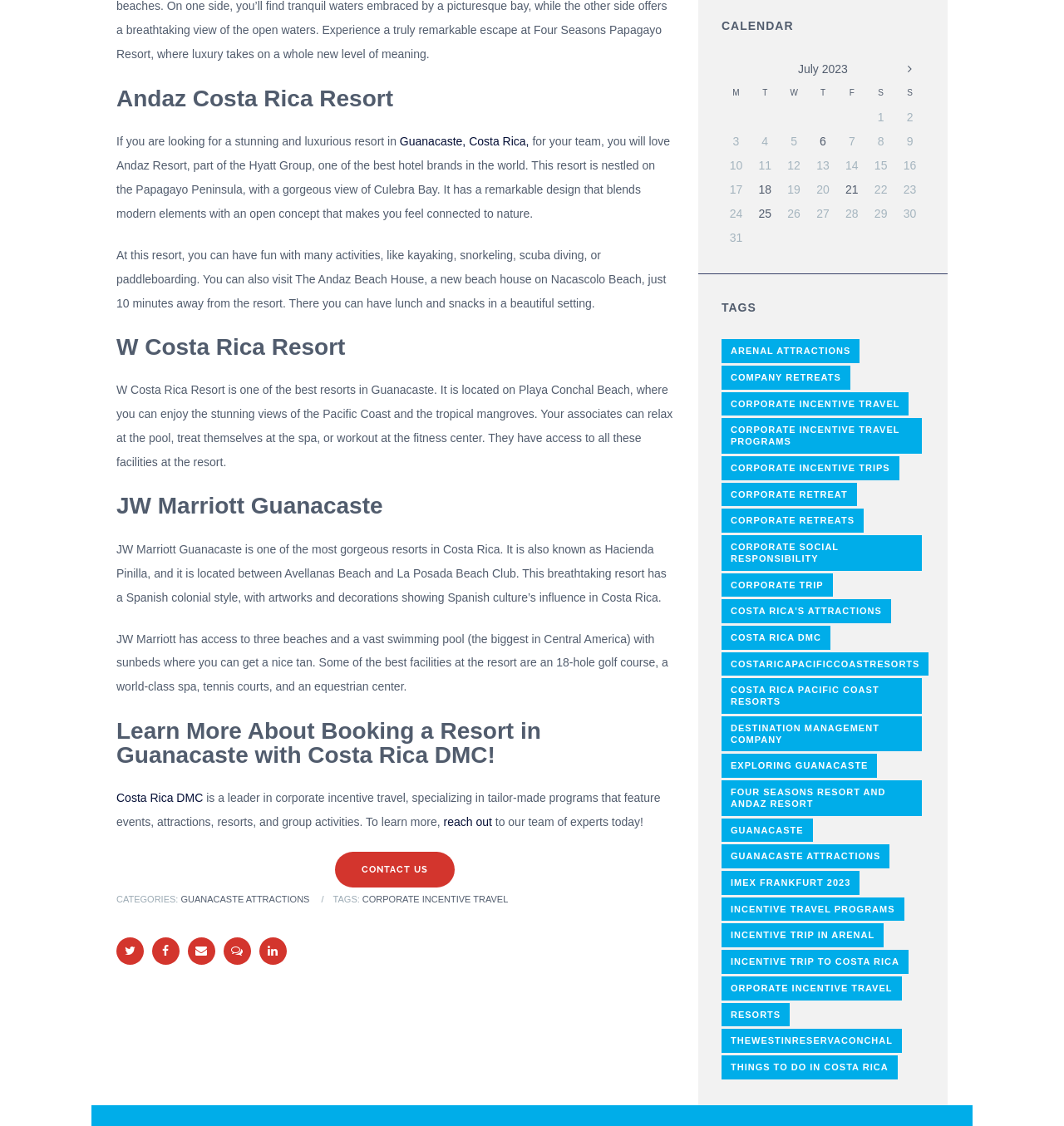Find the bounding box coordinates of the clickable element required to execute the following instruction: "Read more about JW Marriott Guanacaste". Provide the coordinates as four float numbers between 0 and 1, i.e., [left, top, right, bottom].

[0.109, 0.439, 0.633, 0.46]